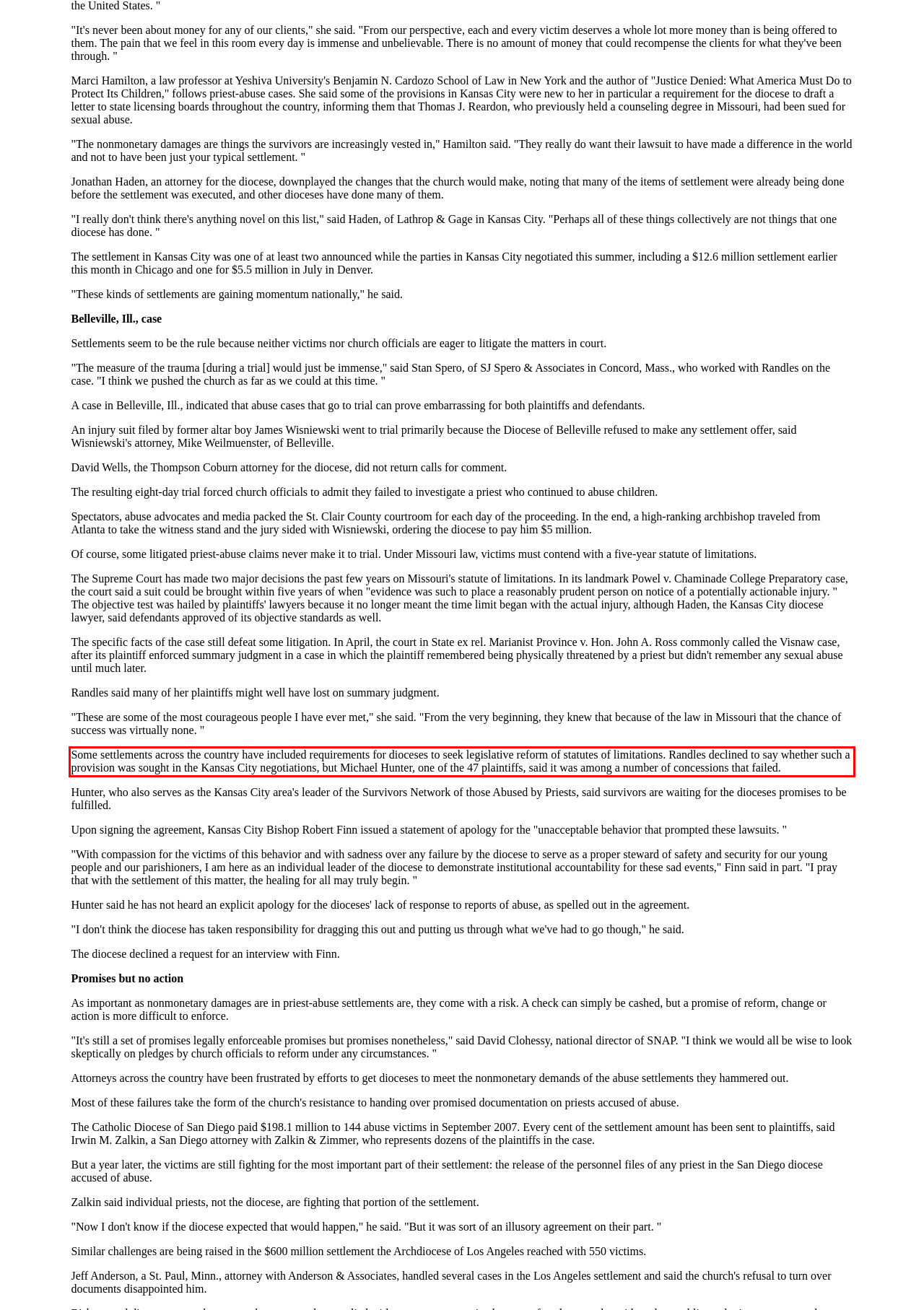Please examine the webpage screenshot and extract the text within the red bounding box using OCR.

Some settlements across the country have included requirements for dioceses to seek legislative reform of statutes of limitations. Randles declined to say whether such a provision was sought in the Kansas City negotiations, but Michael Hunter, one of the 47 plaintiffs, said it was among a number of concessions that failed.